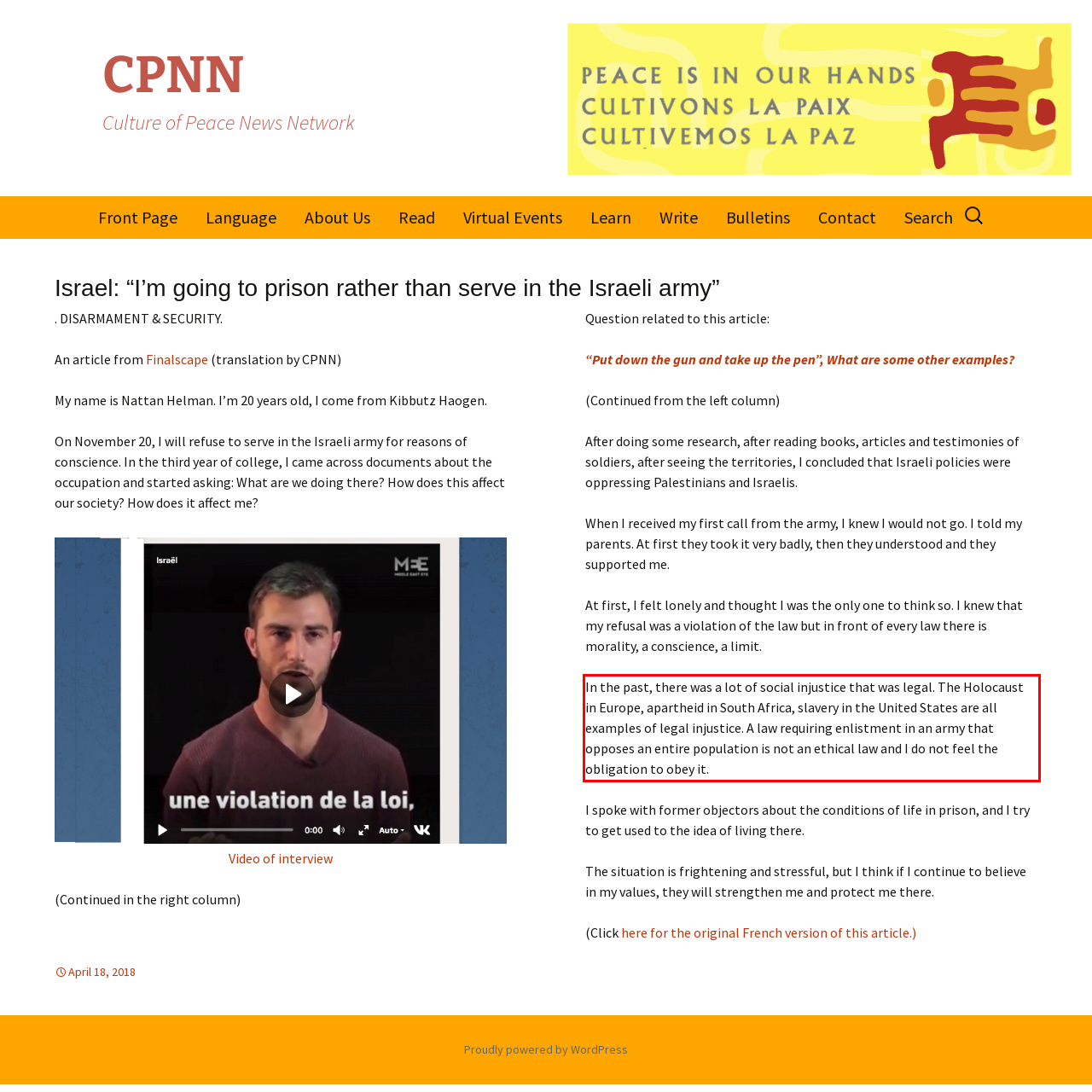Review the screenshot of the webpage and recognize the text inside the red rectangle bounding box. Provide the extracted text content.

In the past, there was a lot of social injustice that was legal. The Holocaust in Europe, apartheid in South Africa, slavery in the United States are all examples of legal injustice. A law requiring enlistment in an army that opposes an entire population is not an ethical law and I do not feel the obligation to obey it.